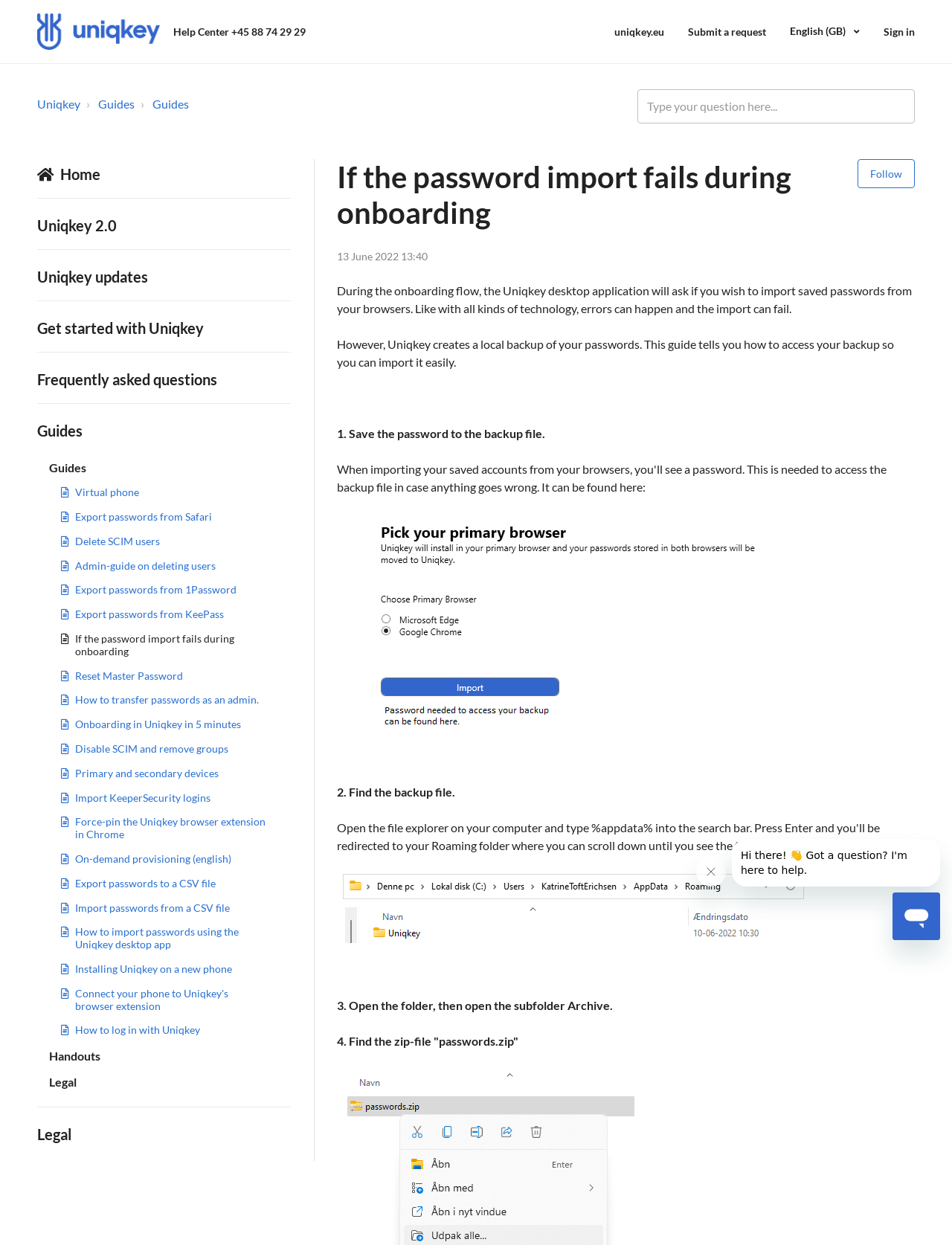Analyze the image and answer the question with as much detail as possible: 
What is the purpose of the 'Follow Article' button?

The 'Follow Article' button is likely used to keep track of updates or changes to the article, allowing users to stay informed about the topic of password import failures during onboarding.